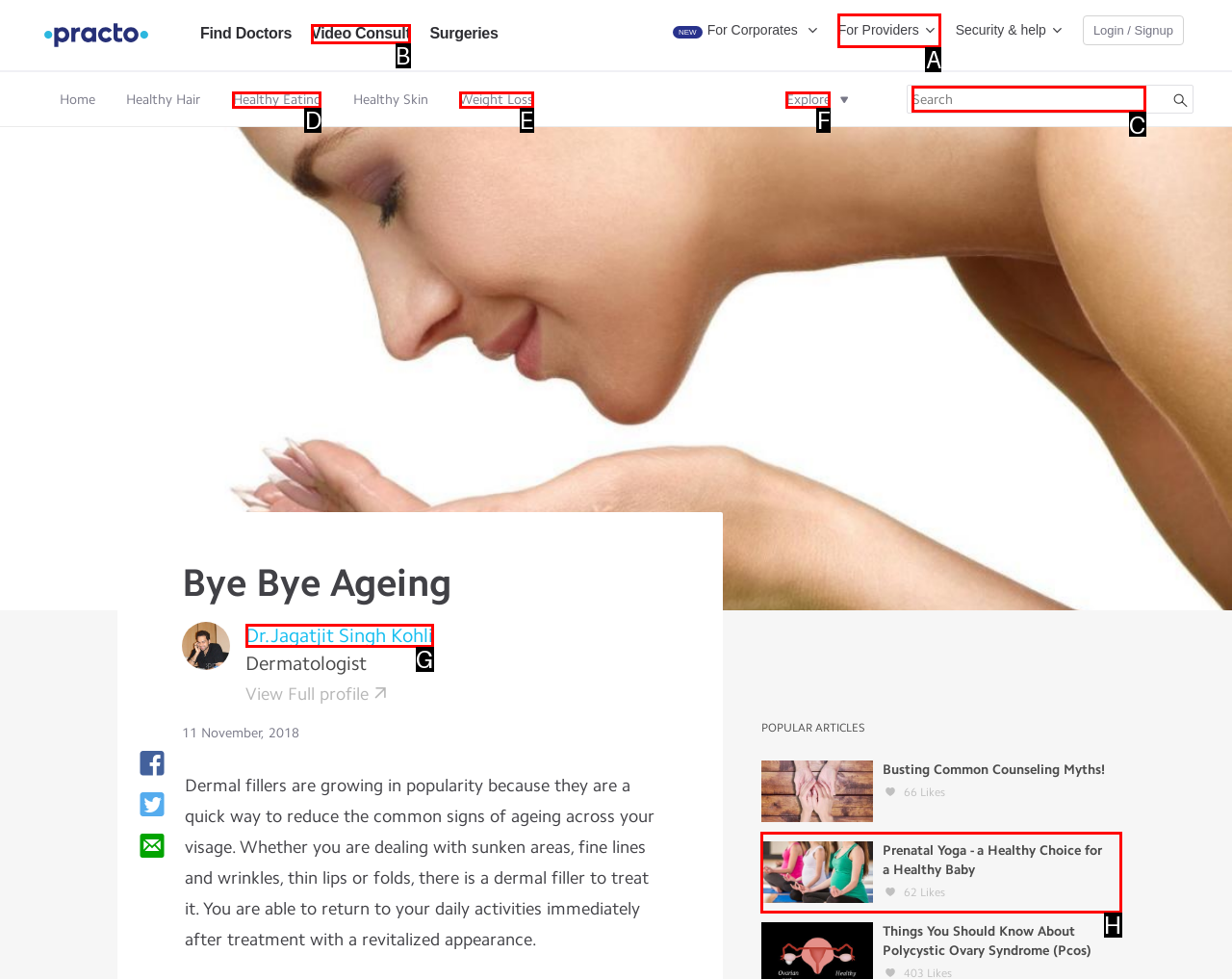Select the letter of the UI element you need to click to complete this task: Search for something.

C